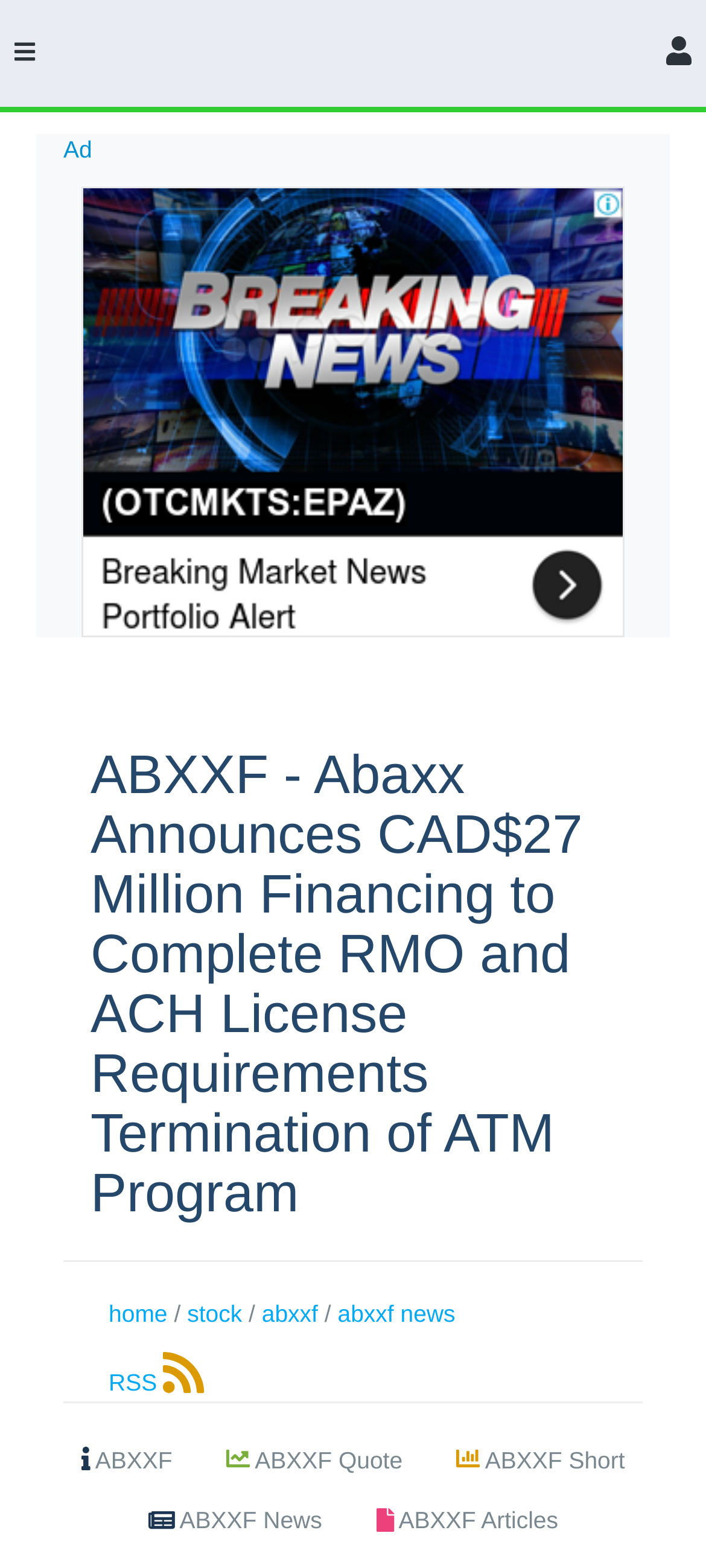What is the text of the webpage's headline?

ABXXF - Abaxx Announces CAD$27 Million Financing to Complete RMO and ACH License Requirements Termination of ATM Program